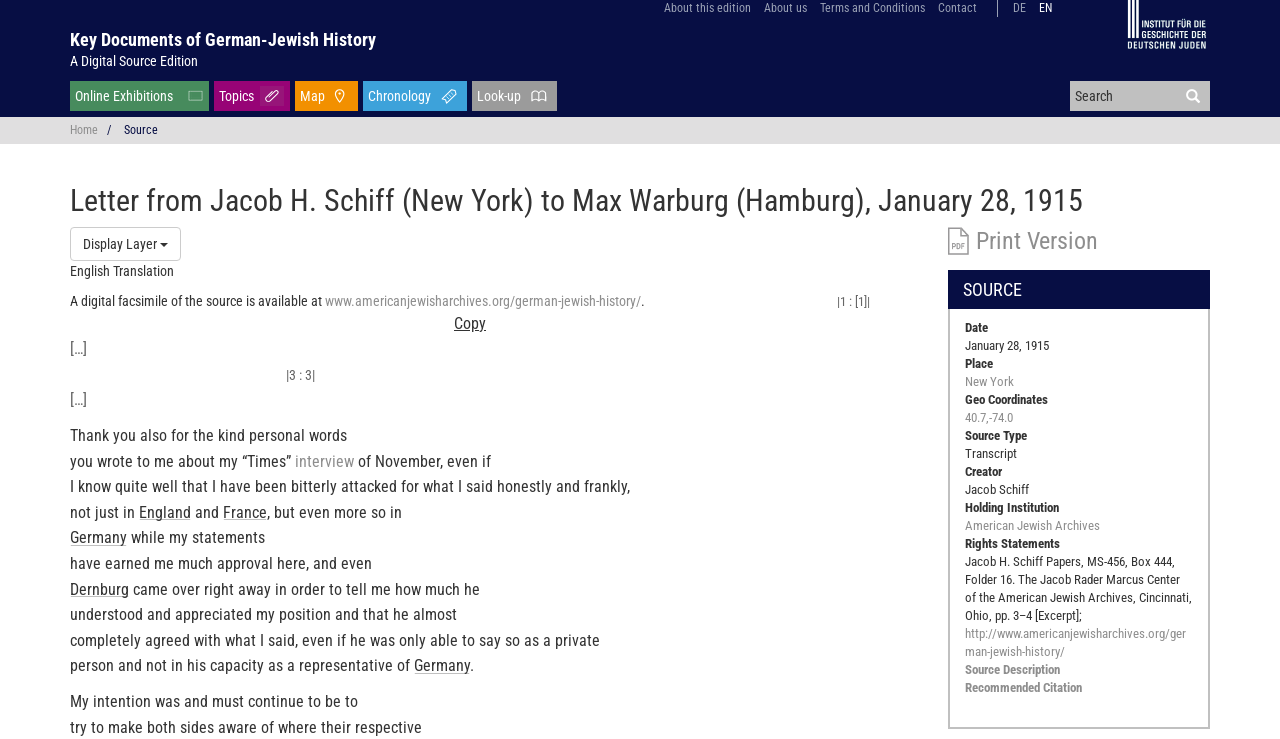Using the provided element description: "MATEO MATHAUS: THE WORLD NOW", identify the bounding box coordinates. The coordinates should be four floats between 0 and 1 in the order [left, top, right, bottom].

None